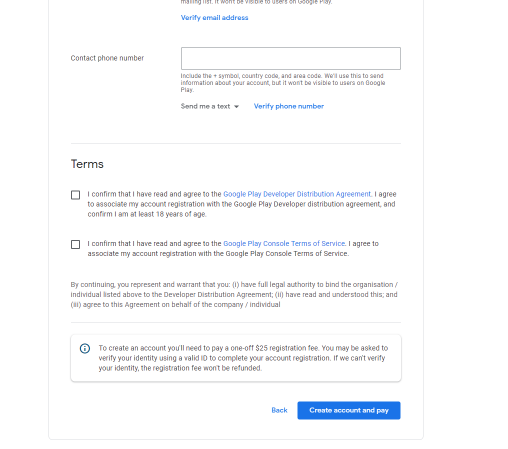Explain the image in detail, mentioning the main subjects and background elements.

The image depicts a registration form for a developer account, part of the process for setting up a profile on the Google Play Store. Centrally featured in the form is a section requesting the user to provide contact details, specifically asking for a "Contact phone number." Below this section, there are important terms and conditions highlighted, including a confirmation checkbox where users must agree to the Google Play Developer Distribution Agreement and the Google Play Console Terms of Service. It emphasizes that users need to verify their identity with a $25 registration fee. The form is designed to capture necessary information to facilitate the account setup process for developers aiming to distribute applications on the Google Play platform.